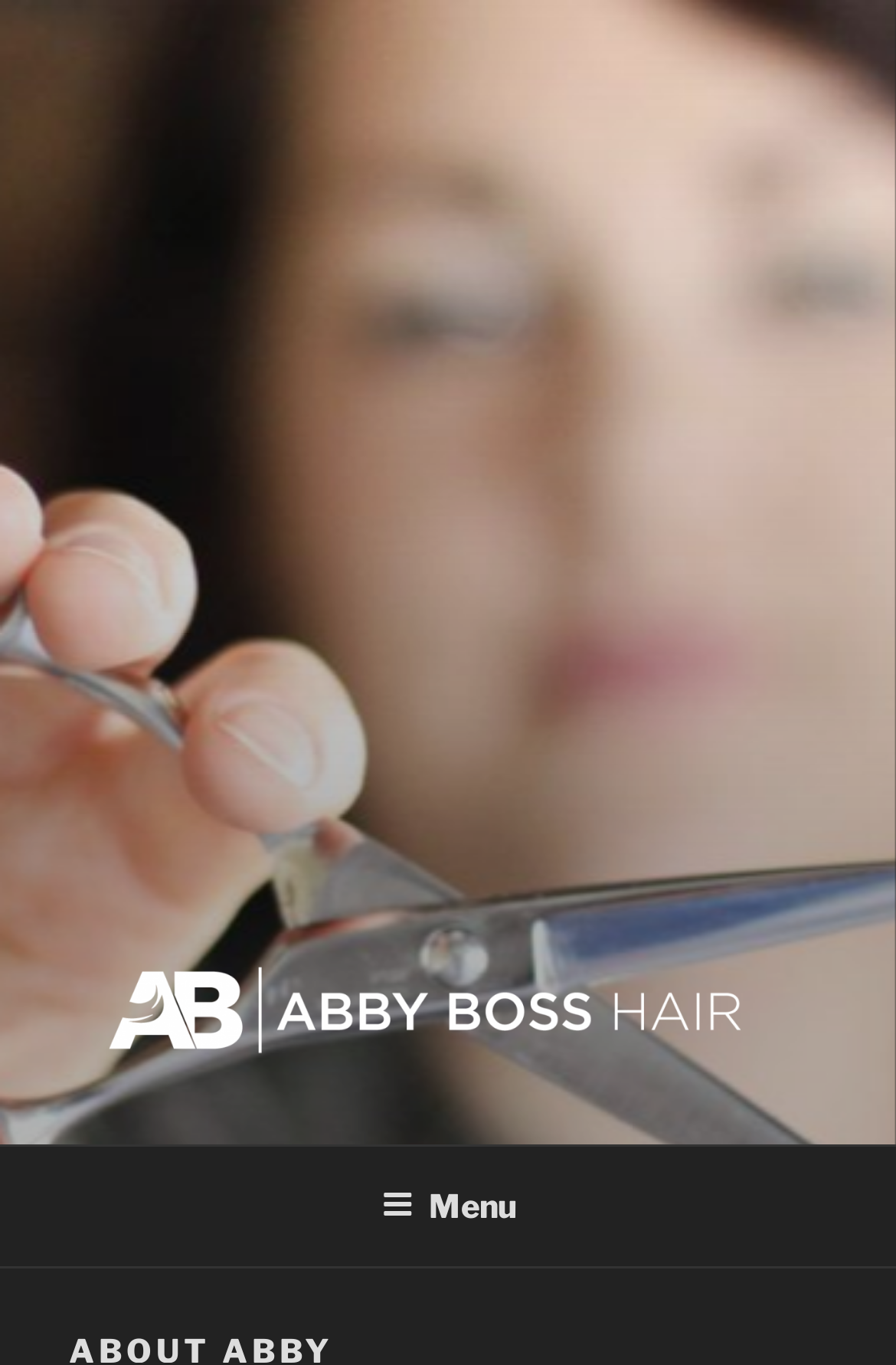Identify the coordinates of the bounding box for the element described below: "Menu". Return the coordinates as four float numbers between 0 and 1: [left, top, right, bottom].

[0.388, 0.842, 0.612, 0.924]